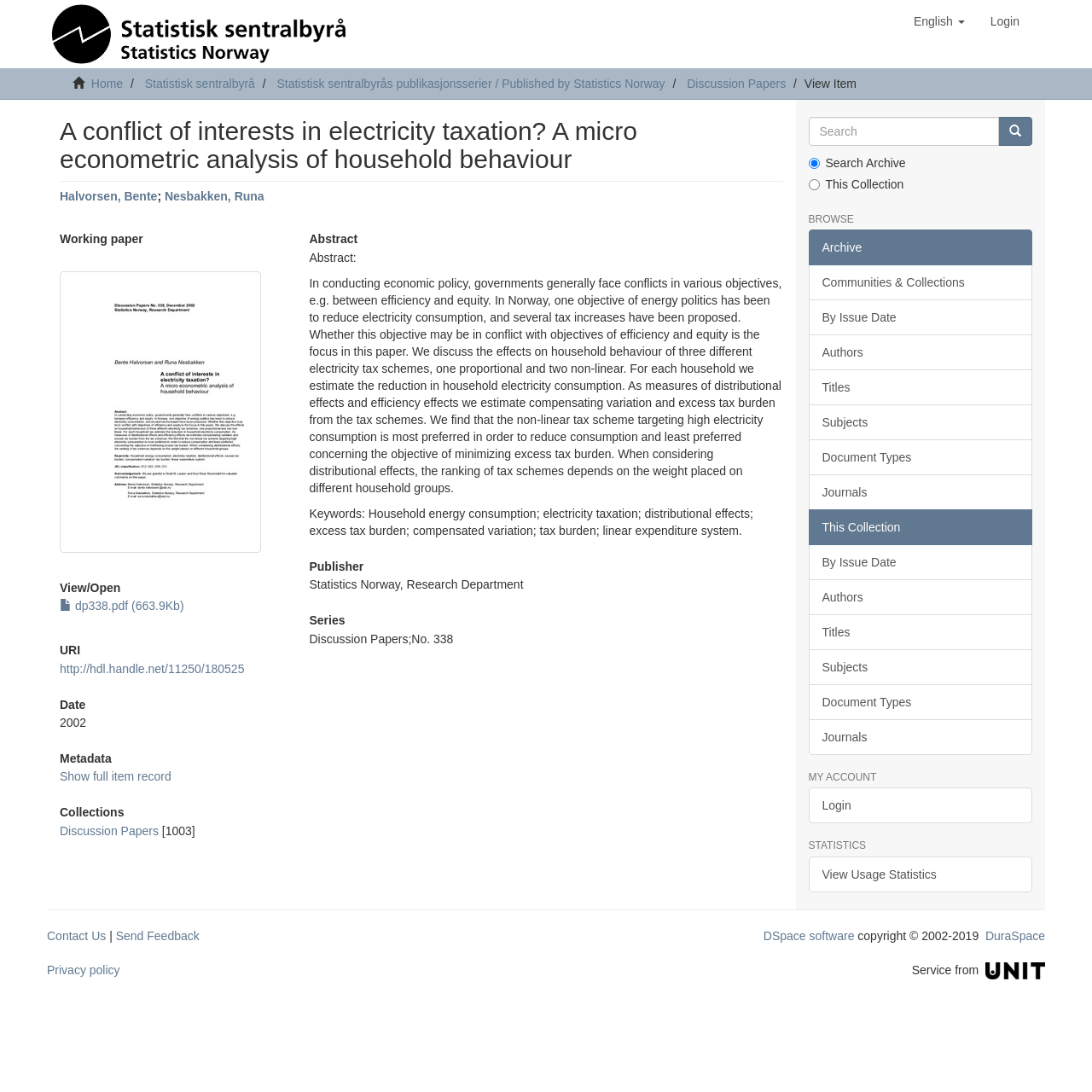What is the name of the department that published the research paper?
From the image, provide a succinct answer in one word or a short phrase.

Statistics Norway, Research Department